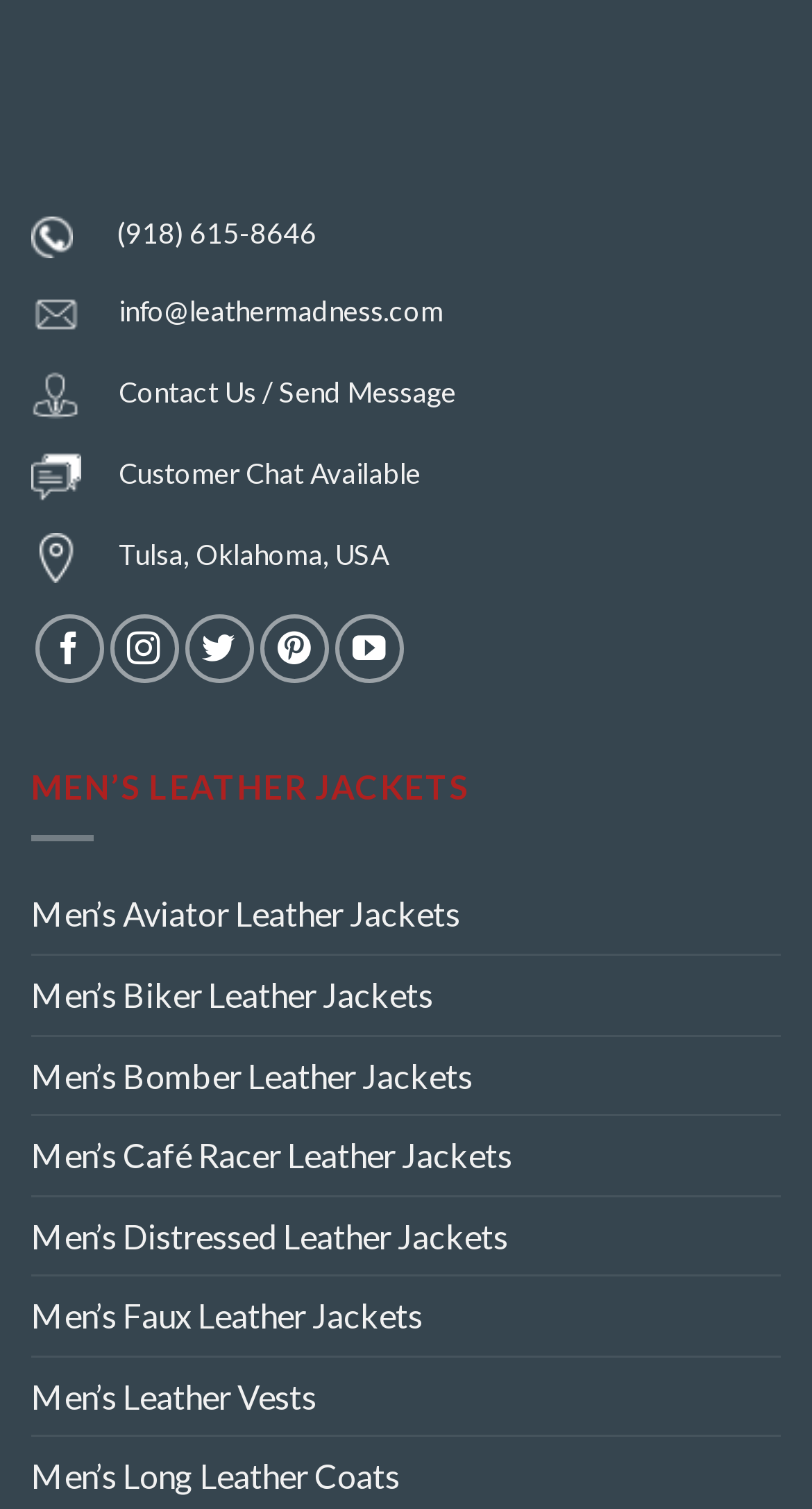Please give the bounding box coordinates of the area that should be clicked to fulfill the following instruction: "Call the store". The coordinates should be in the format of four float numbers from 0 to 1, i.e., [left, top, right, bottom].

[0.128, 0.144, 0.39, 0.166]